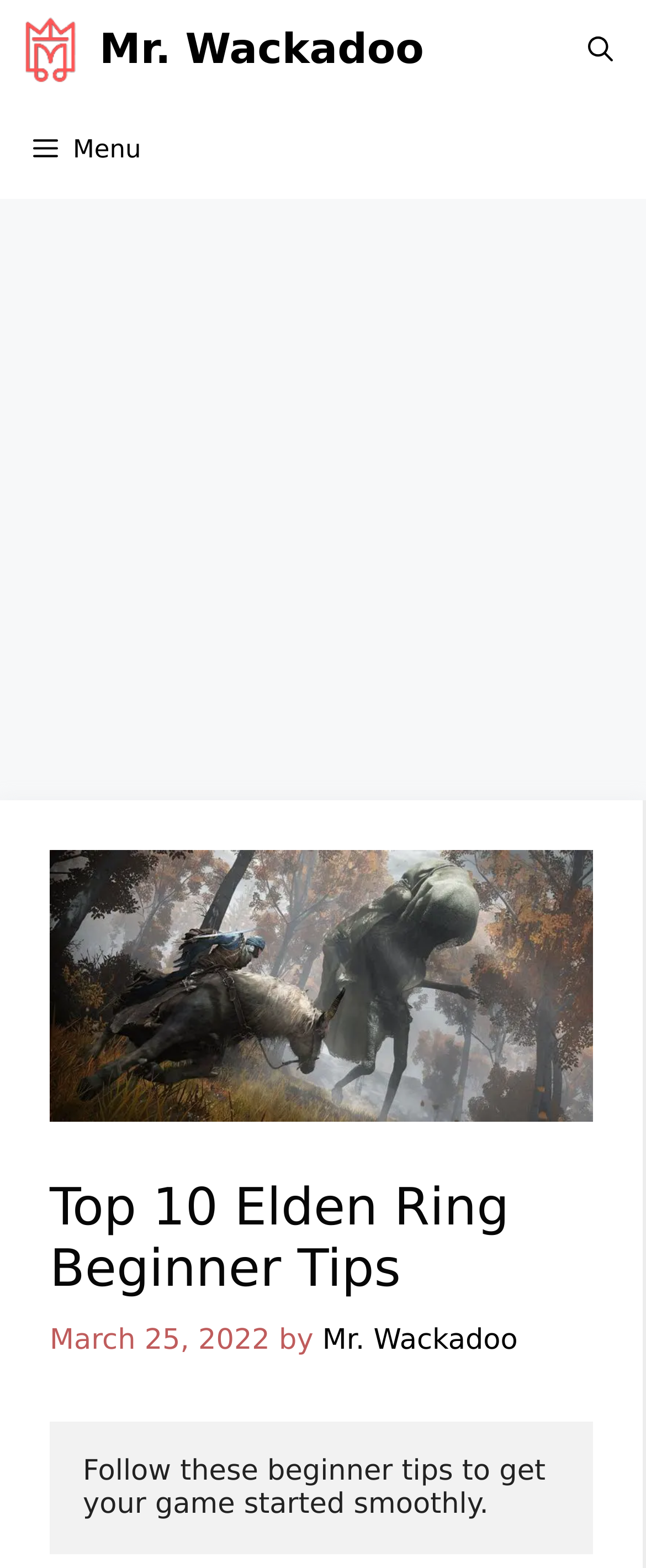Articulate a detailed summary of the webpage's content and design.

The webpage is about providing beginner tips for the game Elden Ring. At the top, there is a navigation bar with a logo "Mr. Wackadoo" on the left and a menu button on the right. Below the navigation bar, there is a large advertisement iframe that takes up most of the top section of the page. Within the iframe, there is a large image related to Elden Ring, and a header section that displays the title "Top 10 Elden Ring Beginner Tips" and the date "March 25, 2022" along with the author's name "Mr. Wackadoo".

Below the advertisement, there is a brief introductory text that reads "Follow these beginner tips to get your game started smoothly." The rest of the page is likely to contain the actual beginner tips, but they are not described in the provided accessibility tree.